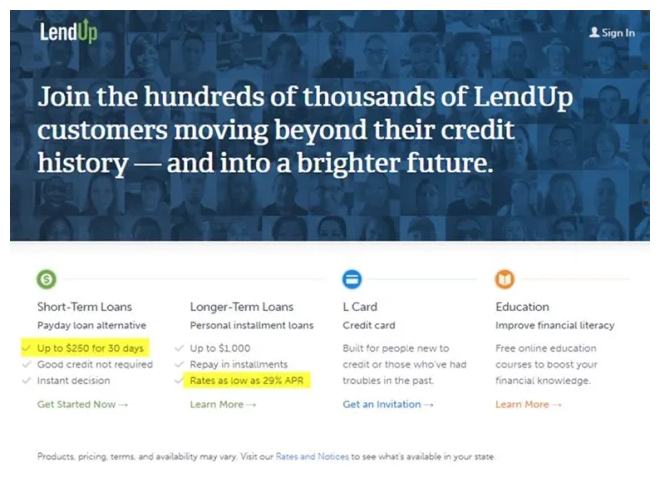Give a one-word or short phrase answer to the question: 
What is the purpose of the Education section?

Improving financial literacy